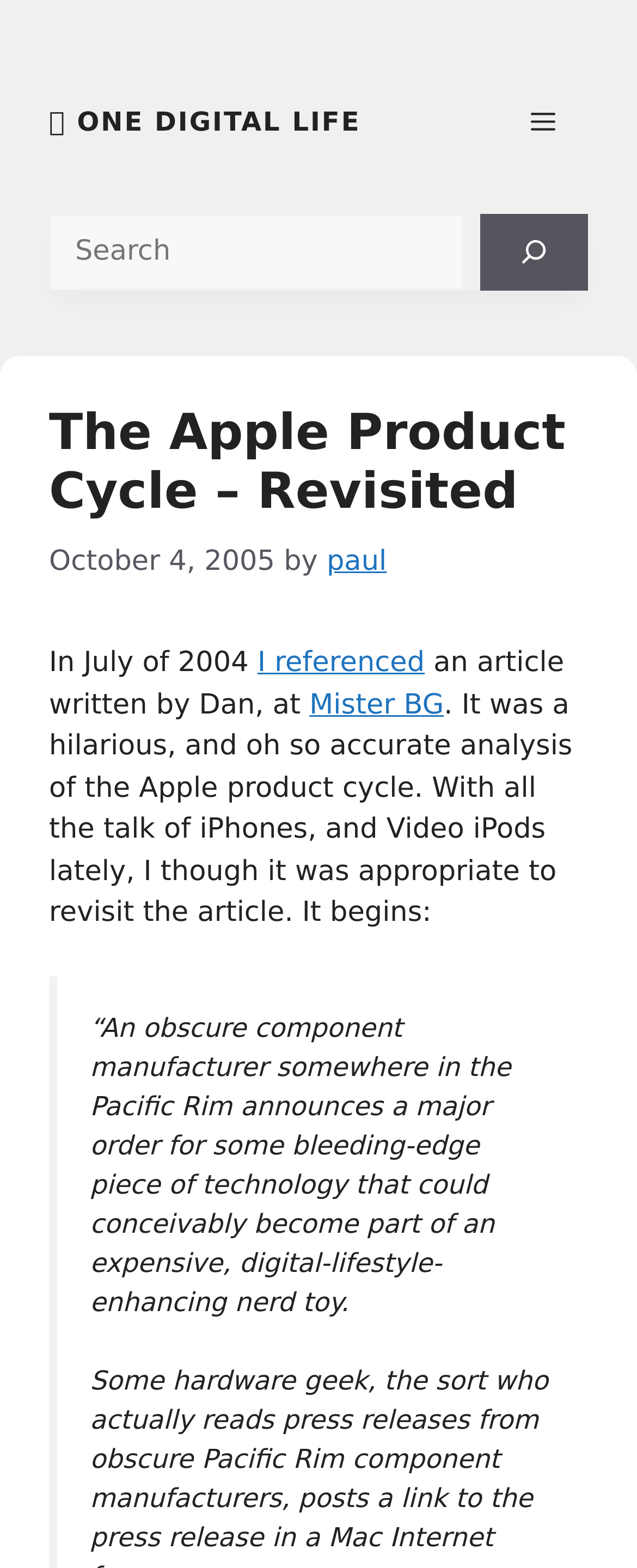Give a detailed account of the webpage's layout and content.

The webpage is about the Apple product cycle, with a focus on revisiting a previously written article. At the top, there is a banner with the site's name, "⏻ ONE DIGITAL LIFE", and a navigation menu toggle button on the right side. Below the banner, there is a search bar with a search button and a magnifying glass icon.

The main content of the page is divided into sections. The first section has a heading that reads "The Apple Product Cycle – Revisited" and displays the date "October 4, 2005" and the author's name "paul". The text below the heading explains that the author is revisiting an article written by Dan at Mister BG, which analyzed the Apple product cycle in a humorous and accurate way.

The article is then quoted, describing the process of how an obscure component manufacturer announces a major order for a new technology that could become part of an expensive digital lifestyle-enhancing product. The quote is indented and spans multiple lines, making it clear that it is a direct quote from the original article.

There are no images on the page except for the magnifying glass icon in the search button. The overall layout is organized, with clear headings and concise text, making it easy to read and follow.